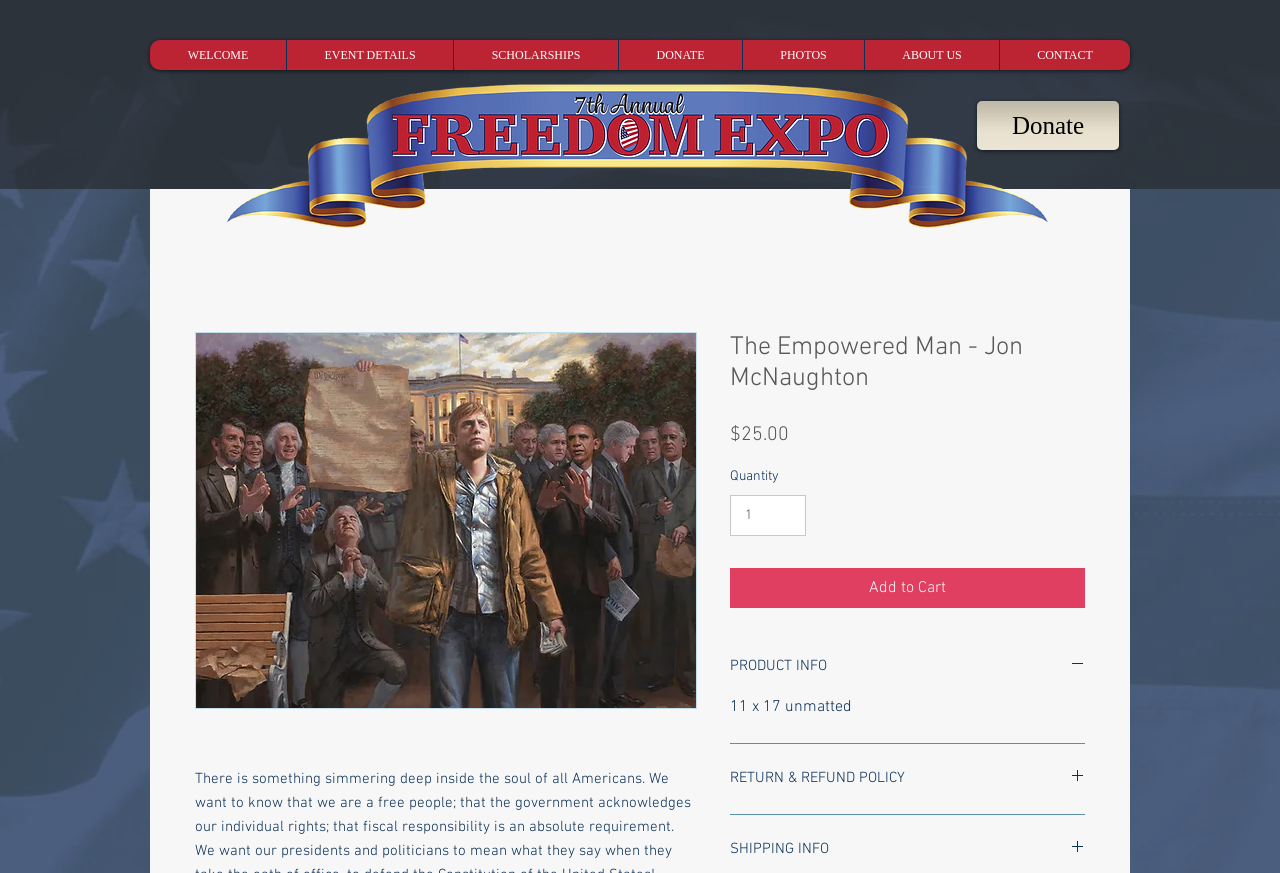Create a detailed summary of the webpage's content and design.

This webpage is about "The Empowered Man - Jon McNaughton" and appears to be a product page for a art piece or print. At the top of the page, there is a navigation menu with 7 links: "WELCOME", "EVENT DETAILS", "SCHOLARSHIPS", "DONATE", "PHOTOS", "ABOUT US", and "CONTACT". 

Below the navigation menu, there is a logo banner image that spans most of the width of the page. To the right of the logo, there is a "Donate" link. 

The main content of the page is focused on the product, with a large image of "The Empowered Man - Jon McNaughton" on the left side of the page. On the right side, there is a heading with the same title, followed by the price "$25.00" and a quantity selector. Below that, there are three buttons: "Add to Cart", "PRODUCT INFO", and "RETURN & REFUND POLICY". The "PRODUCT INFO" button is expanded, showing a heading and a small image. The other two buttons are collapsed. Further down, there are two more buttons: "RETURN & REFUND POLICY" and "SHIPPING INFO", both of which are collapsed.